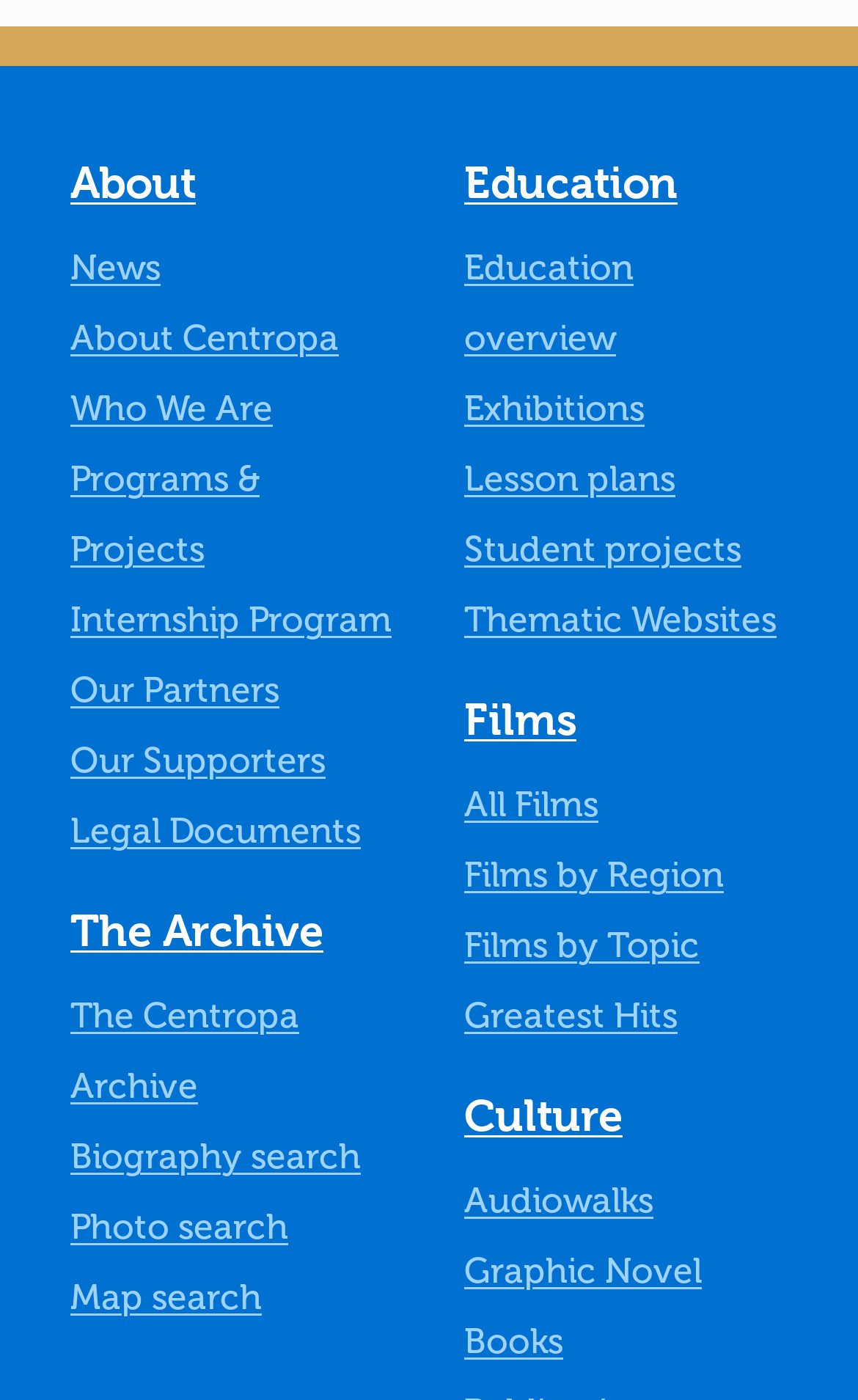Locate the bounding box coordinates of the element I should click to achieve the following instruction: "Go to News".

[0.082, 0.425, 0.187, 0.455]